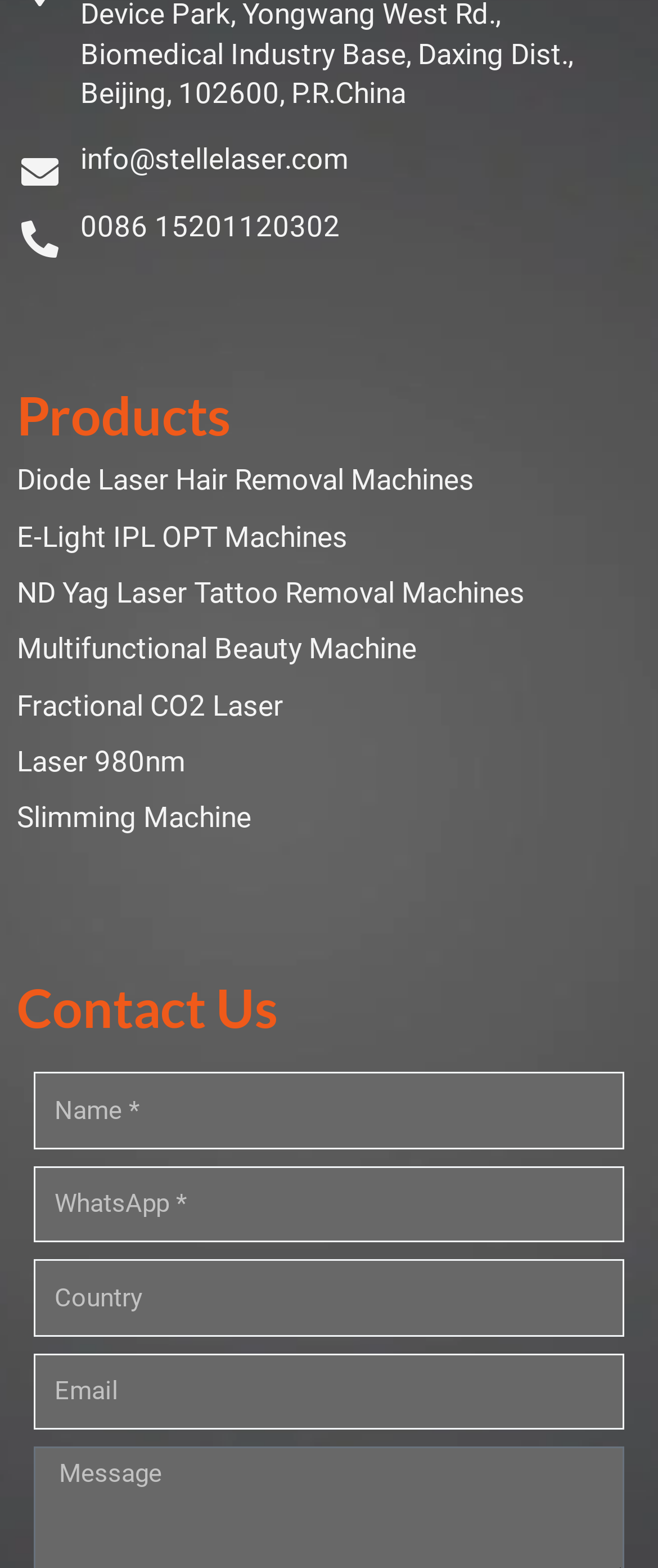Please determine the bounding box coordinates of the clickable area required to carry out the following instruction: "Enter your name". The coordinates must be four float numbers between 0 and 1, represented as [left, top, right, bottom].

[0.051, 0.684, 0.949, 0.733]